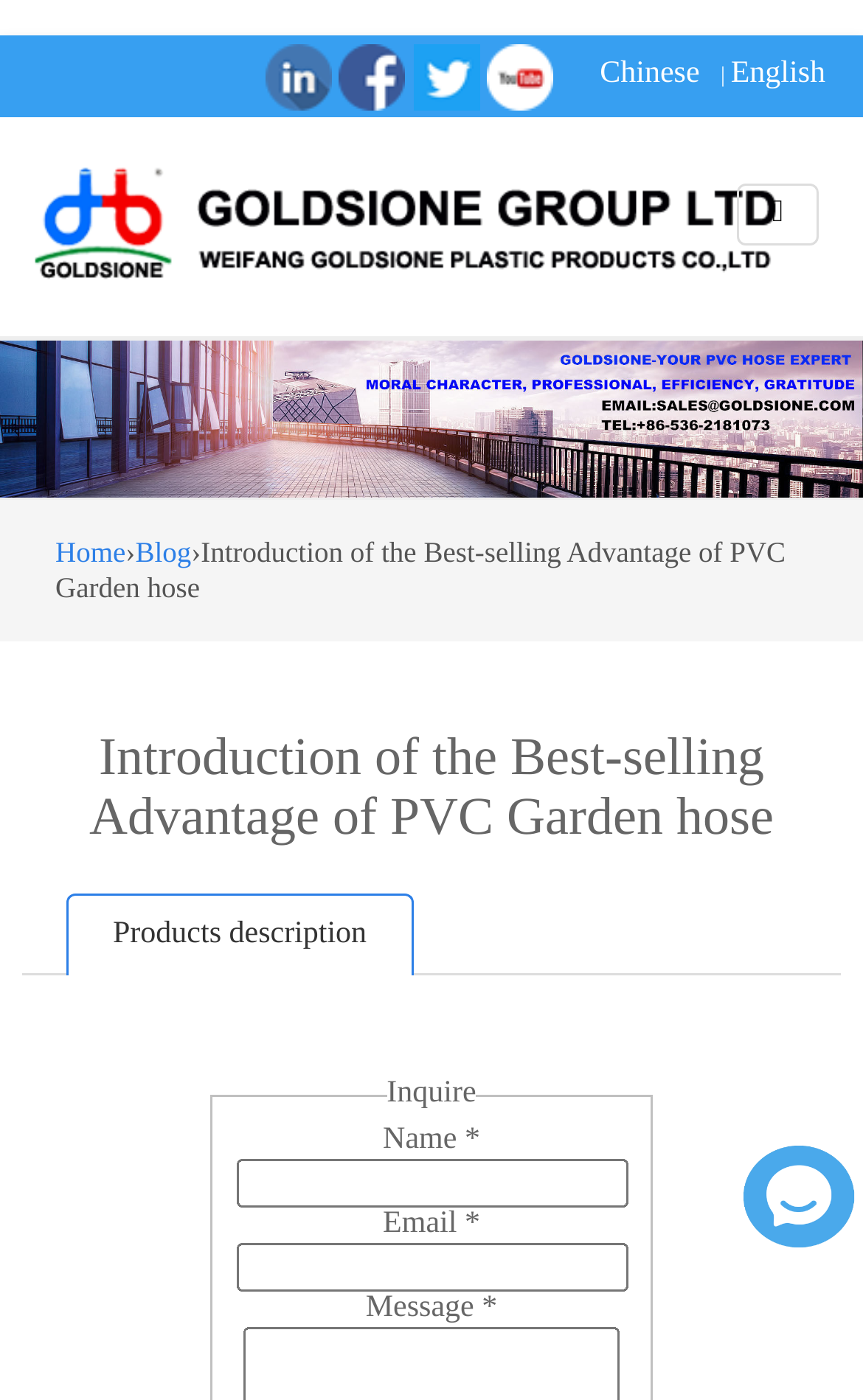Please identify the coordinates of the bounding box that should be clicked to fulfill this instruction: "Fill in the Name field".

[0.273, 0.828, 0.727, 0.863]